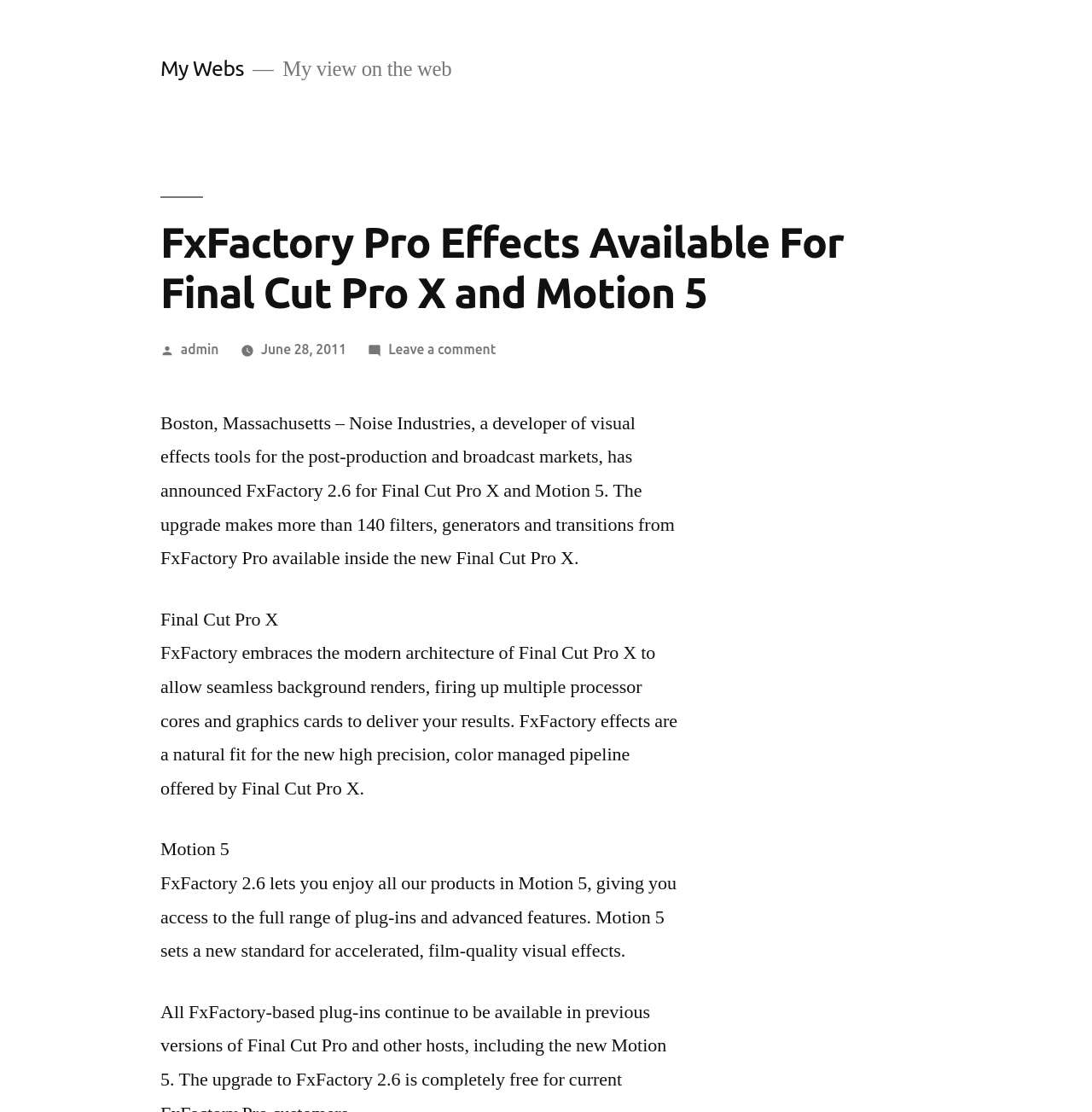Provide a comprehensive description of the webpage.

The webpage is about the announcement of FxFactory 2.6 for Final Cut Pro X and Motion 5. At the top left corner, there is a link to "My Webs" and a static text "My view on the web" next to it. Below these elements, there is a header section that spans almost the entire width of the page. Within this header, there is a heading that reads "FxFactory Pro Effects Available For Final Cut Pro X and Motion 5" at the top left, followed by a "Posted by" text and a link to "admin" on the same line. To the right of "admin", there is a link to the date "June 28, 2011". Below these elements, there is a link to "Leave a comment on FxFactory Pro Effects Available For Final Cut Pro X and Motion 5".

The main content of the webpage is divided into three paragraphs. The first paragraph, located at the top left, describes the announcement of FxFactory 2.6, mentioning that it makes over 140 filters, generators, and transitions available inside Final Cut Pro X. The second paragraph, positioned below the first one, explains how FxFactory takes advantage of the modern architecture of Final Cut Pro X to deliver seamless background renders. The third paragraph, located at the bottom left, discusses how FxFactory 2.6 allows users to access the full range of plug-ins and advanced features in Motion 5.